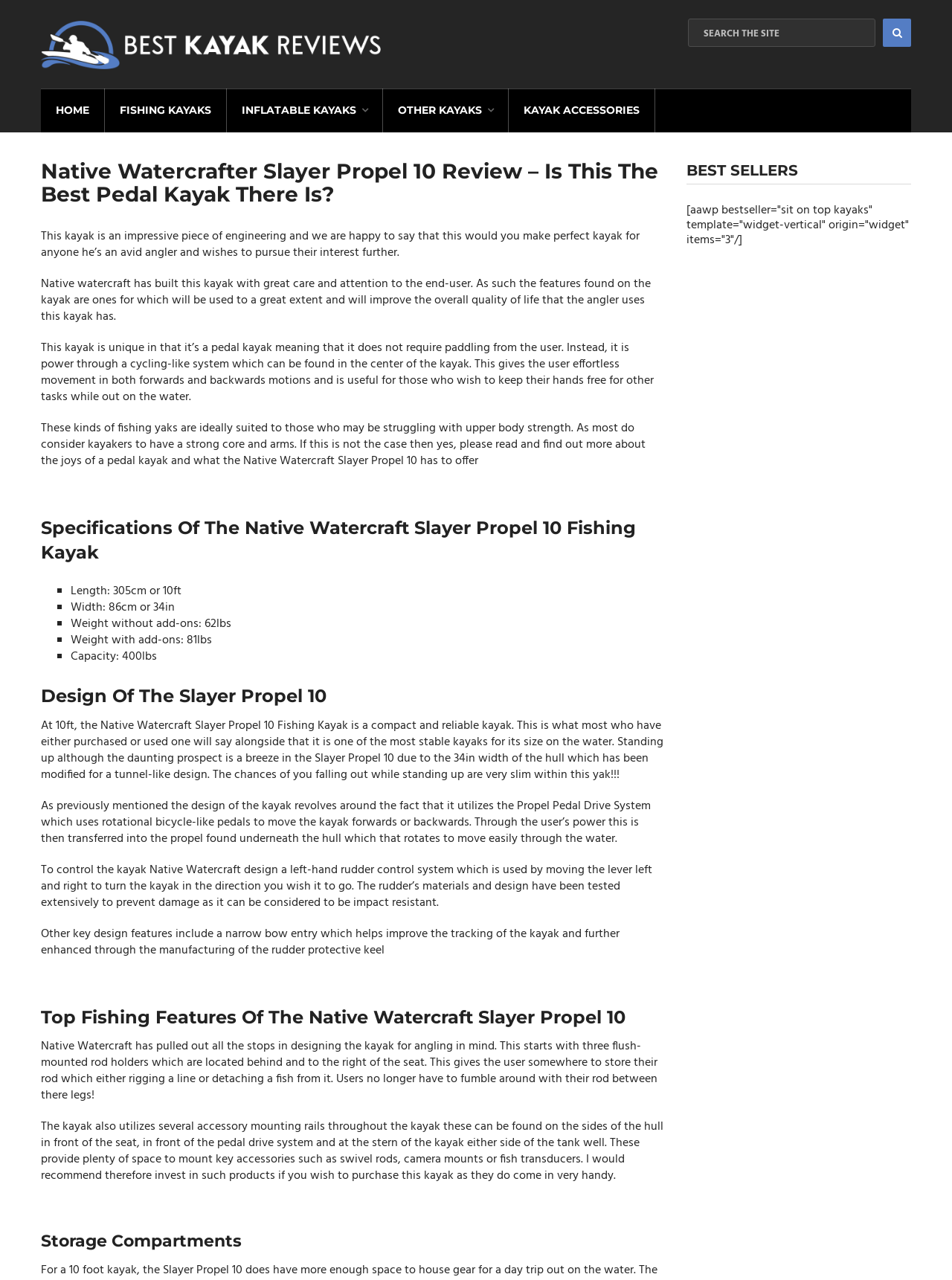Kindly respond to the following question with a single word or a brief phrase: 
What is the width of the Native Watercraft Slayer Propel 10?

34in